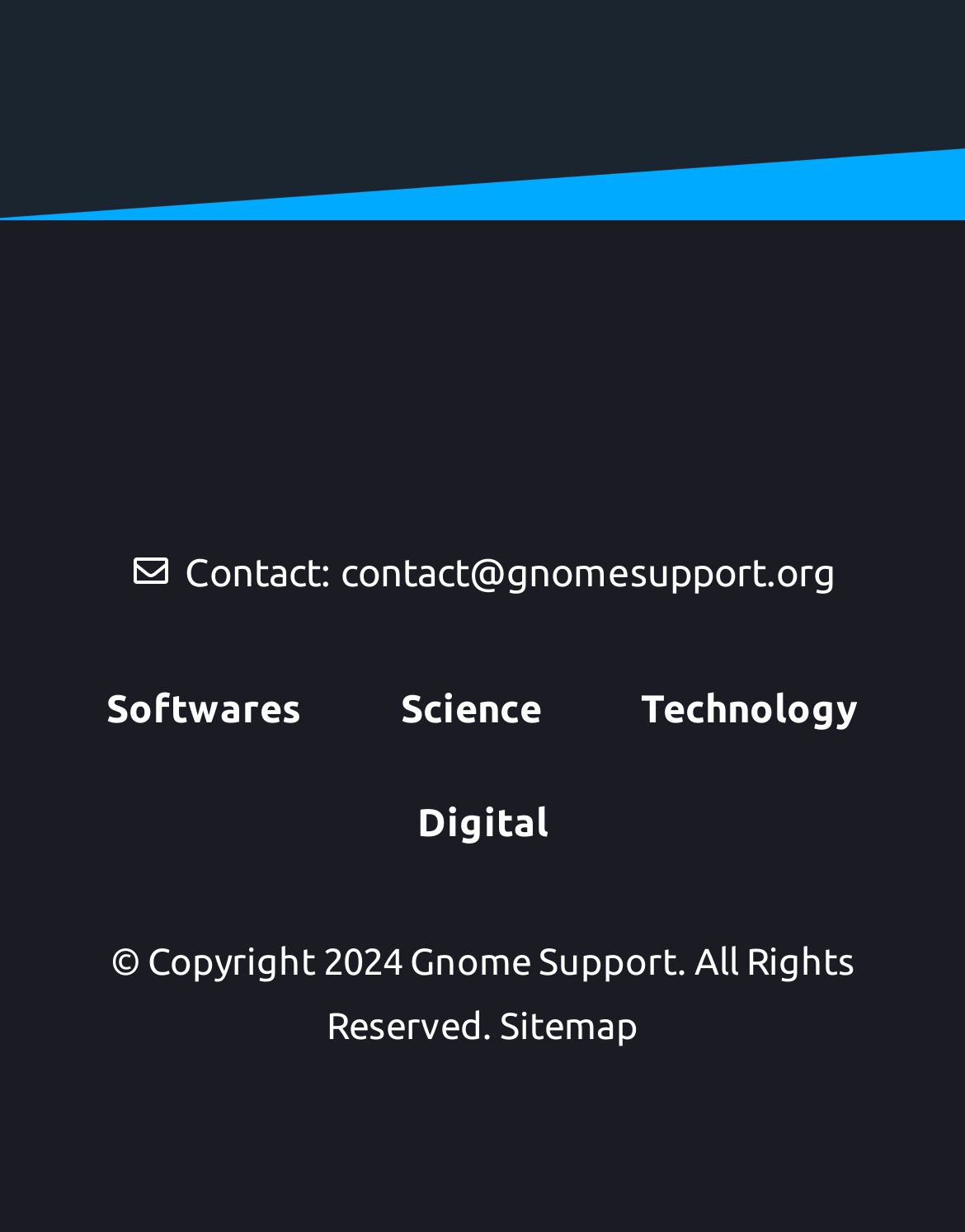Respond to the following query with just one word or a short phrase: 
What is the last link at the bottom of the webpage?

Sitemap